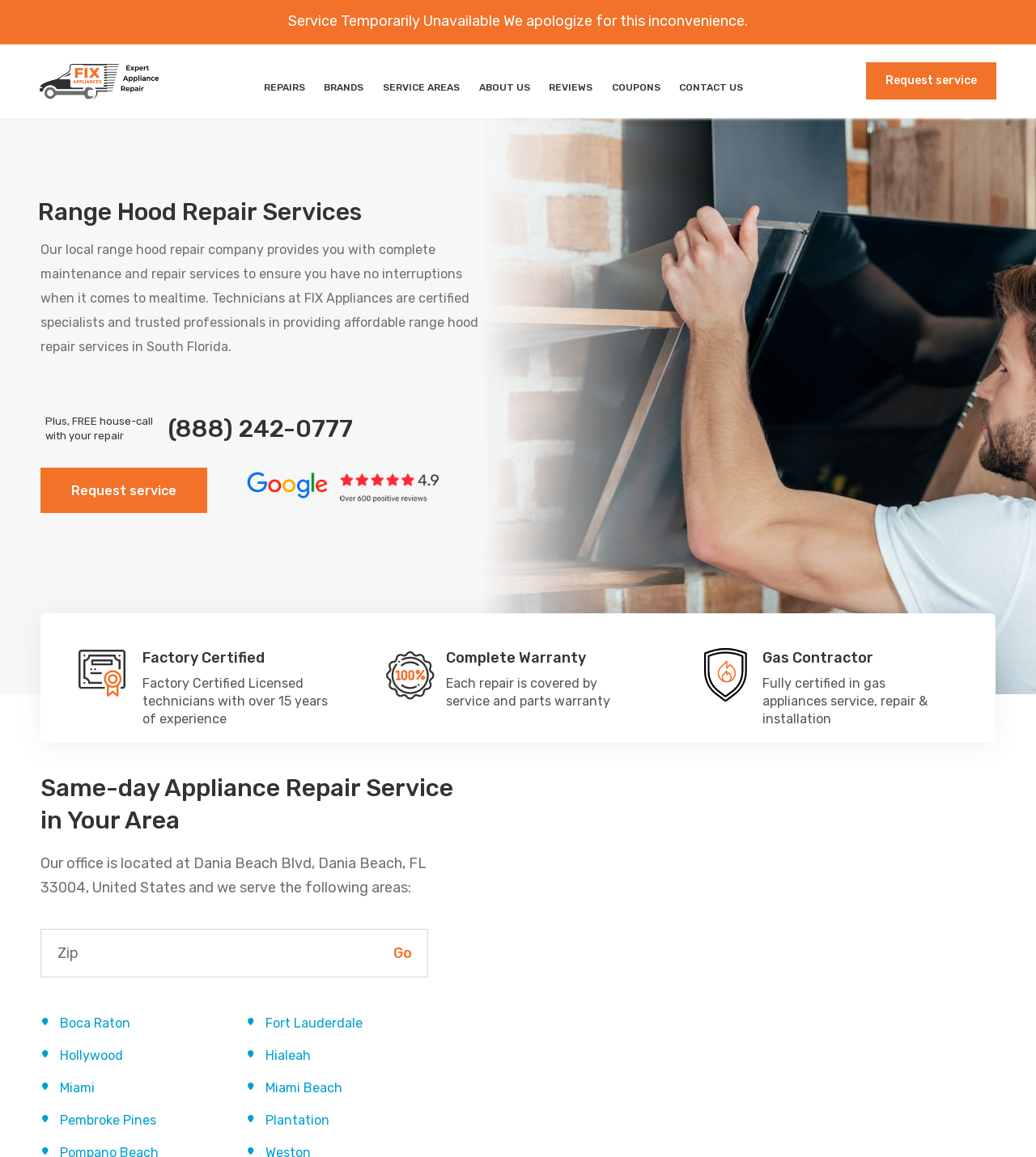Identify the bounding box for the described UI element: "Miami Beach".

[0.256, 0.93, 0.424, 0.951]